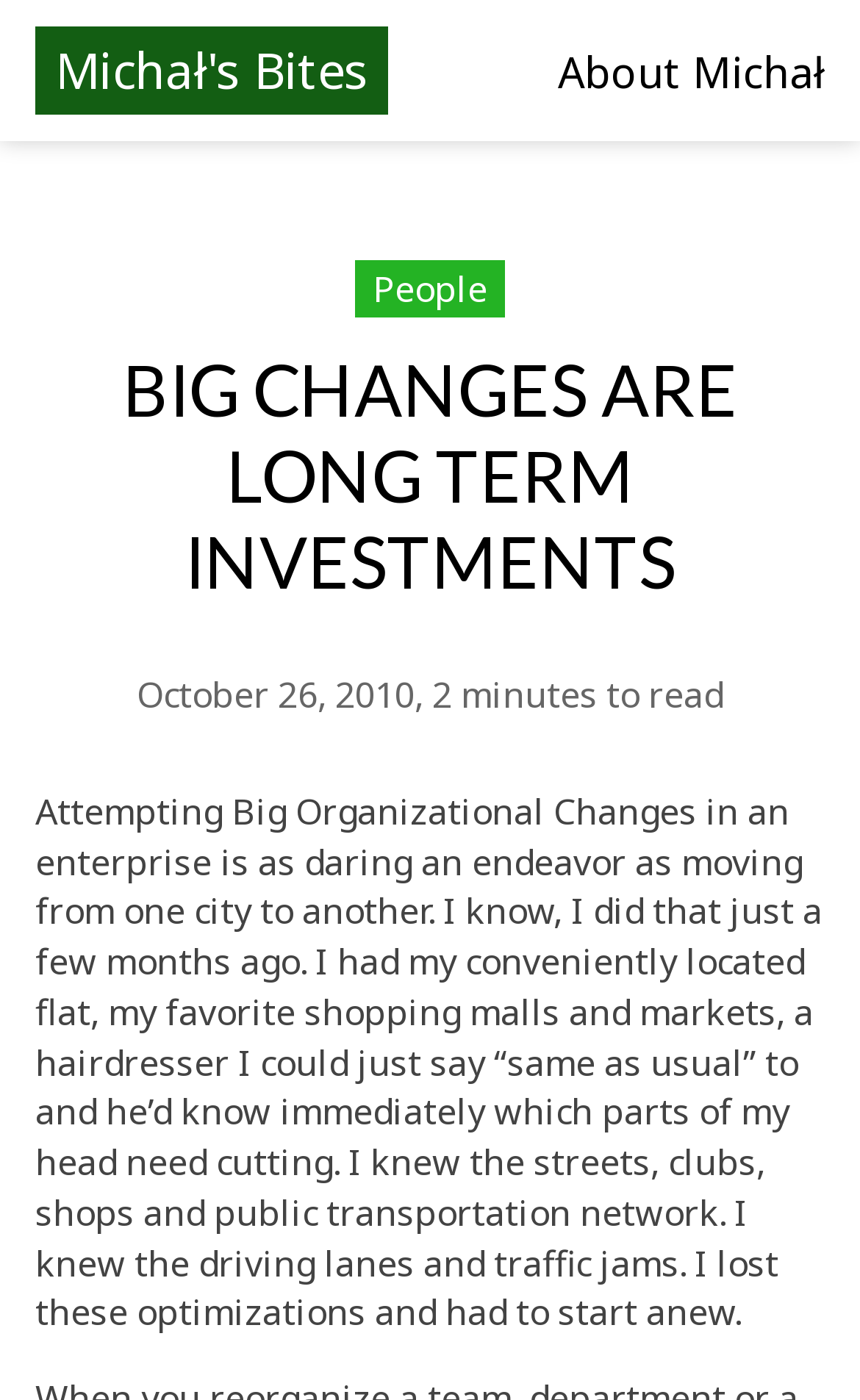What is the author's name?
Respond to the question with a single word or phrase according to the image.

Michał